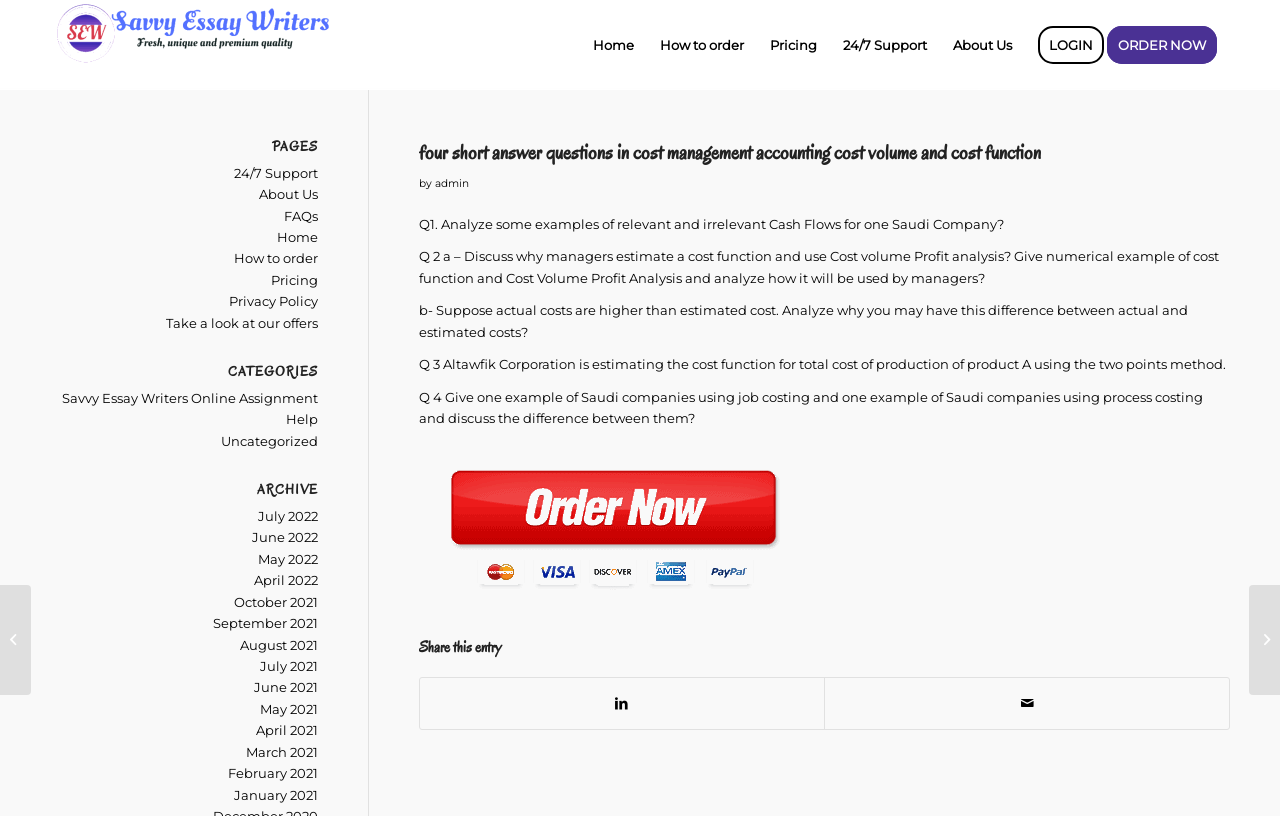Provide a short answer using a single word or phrase for the following question: 
What is the name of the company providing essay writing services?

CA Essay Writers